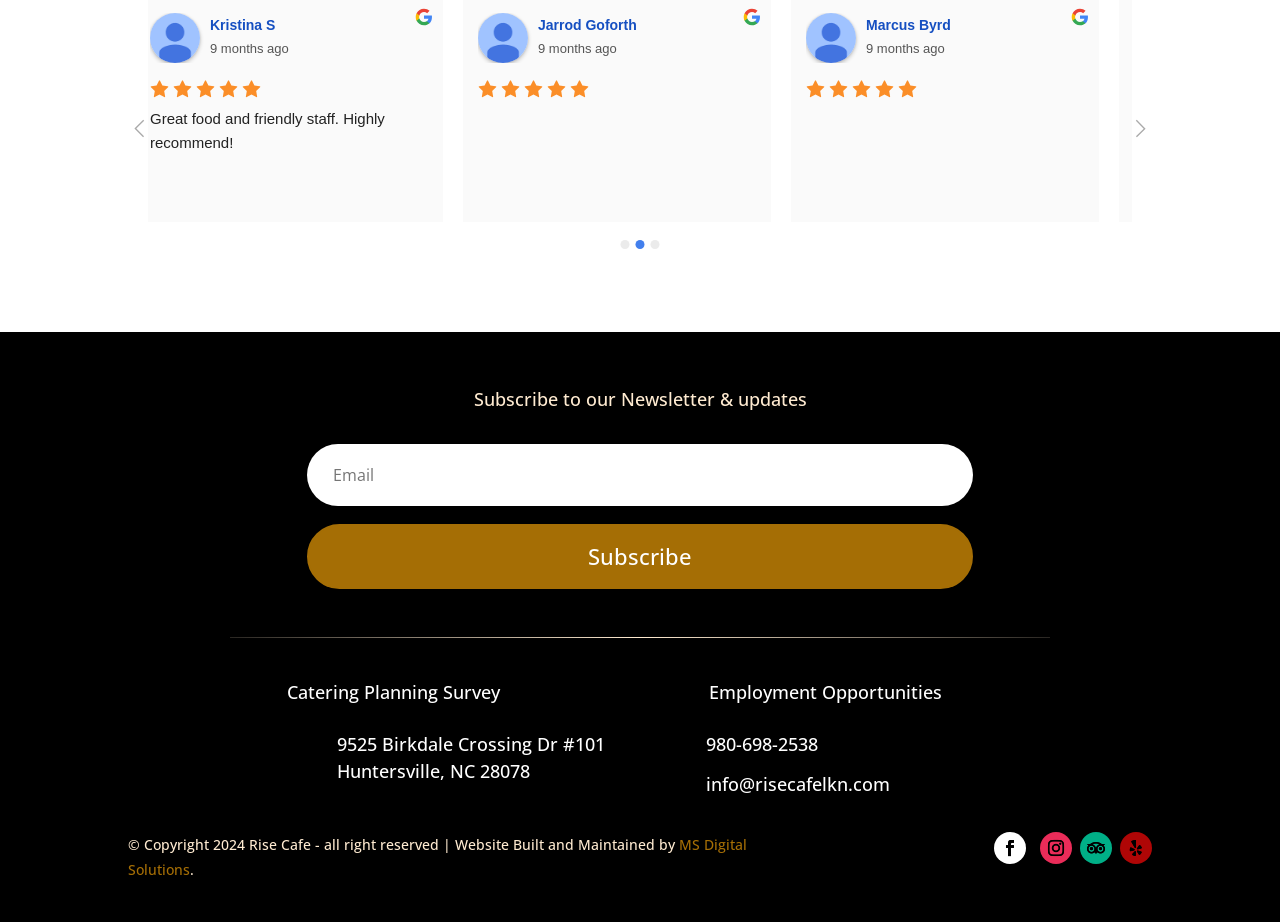Please identify the coordinates of the bounding box for the clickable region that will accomplish this instruction: "Subscribe to the newsletter".

[0.24, 0.568, 0.76, 0.639]